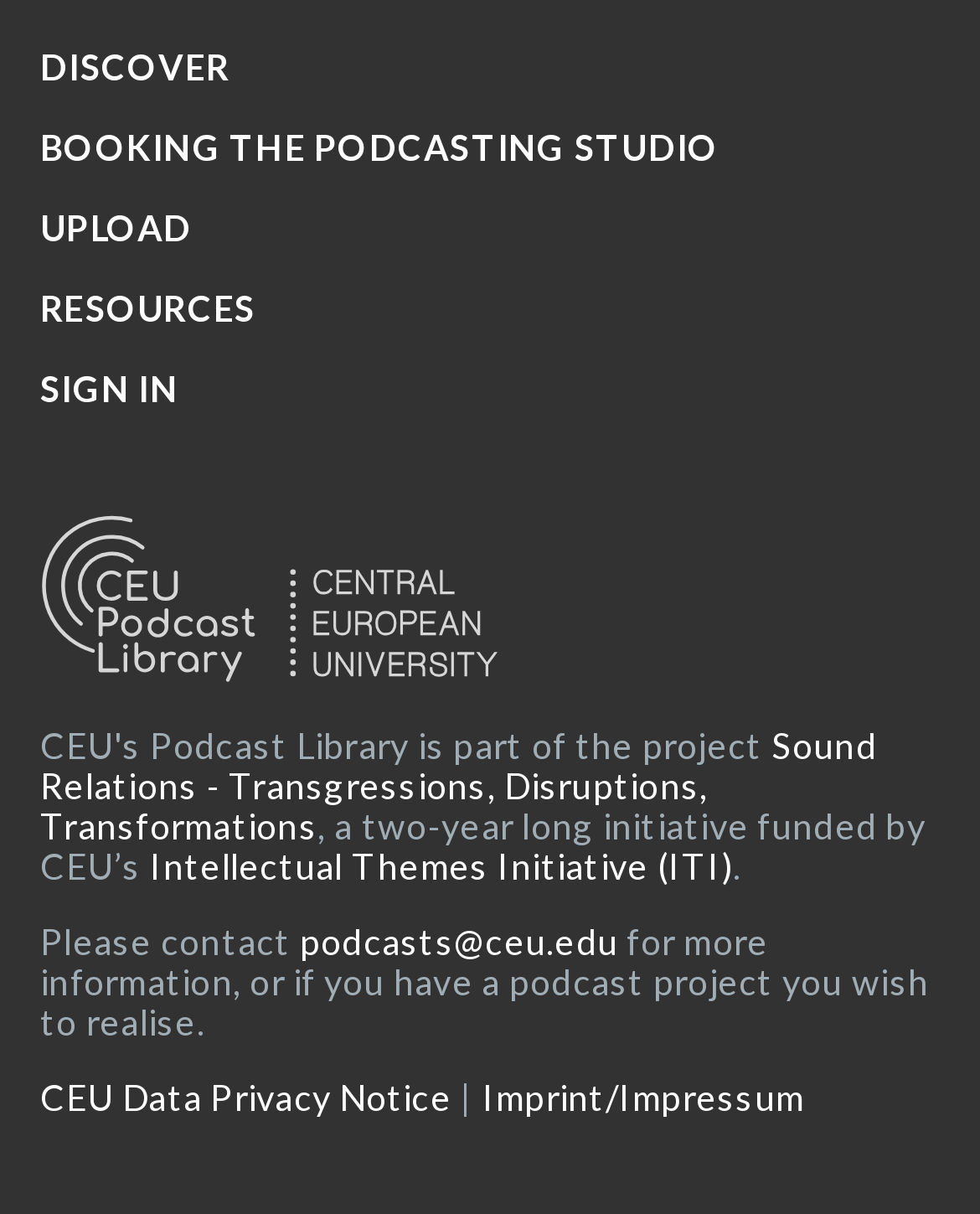Indicate the bounding box coordinates of the element that must be clicked to execute the instruction: "Click on DISCOVER". The coordinates should be given as four float numbers between 0 and 1, i.e., [left, top, right, bottom].

[0.041, 0.037, 0.234, 0.072]